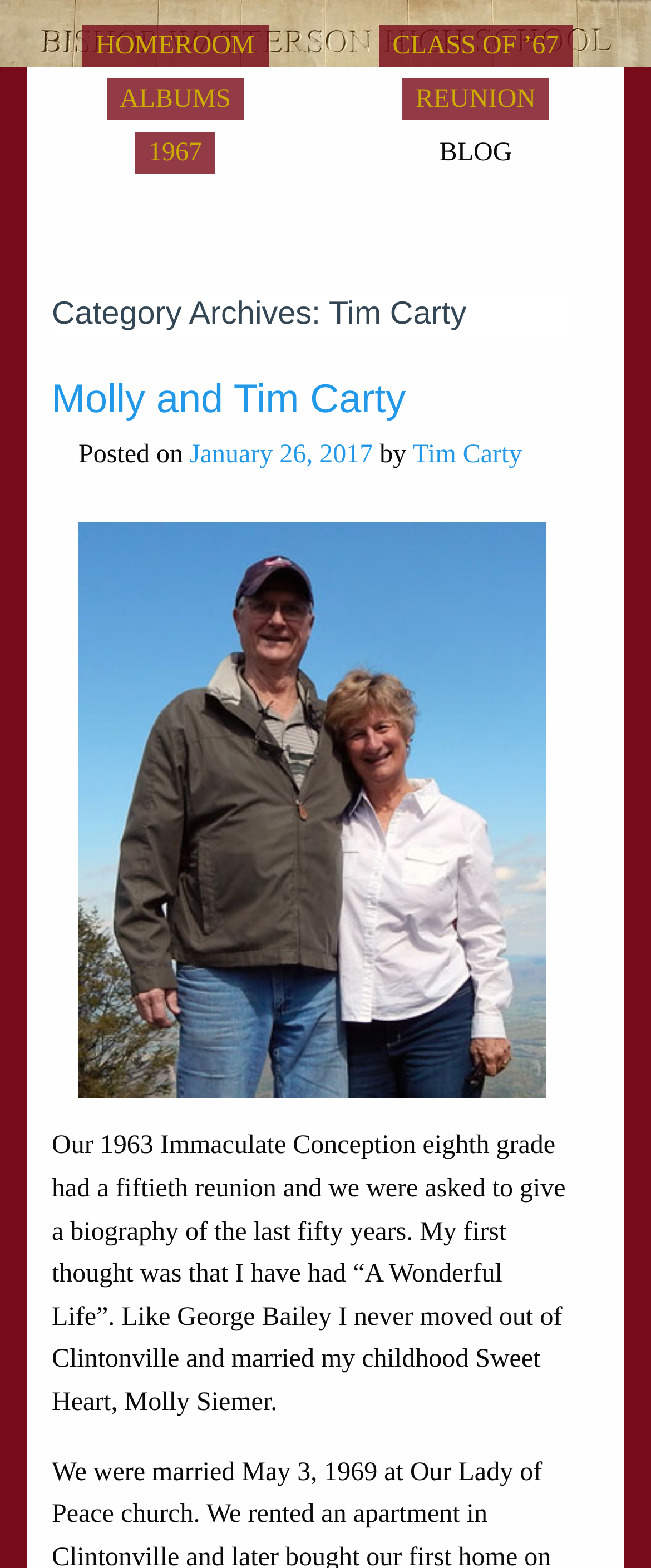Identify the bounding box coordinates of the region that needs to be clicked to carry out this instruction: "Read the blog post 'Molly and Tim Carty'". Provide these coordinates as four float numbers ranging from 0 to 1, i.e., [left, top, right, bottom].

[0.079, 0.24, 0.623, 0.269]